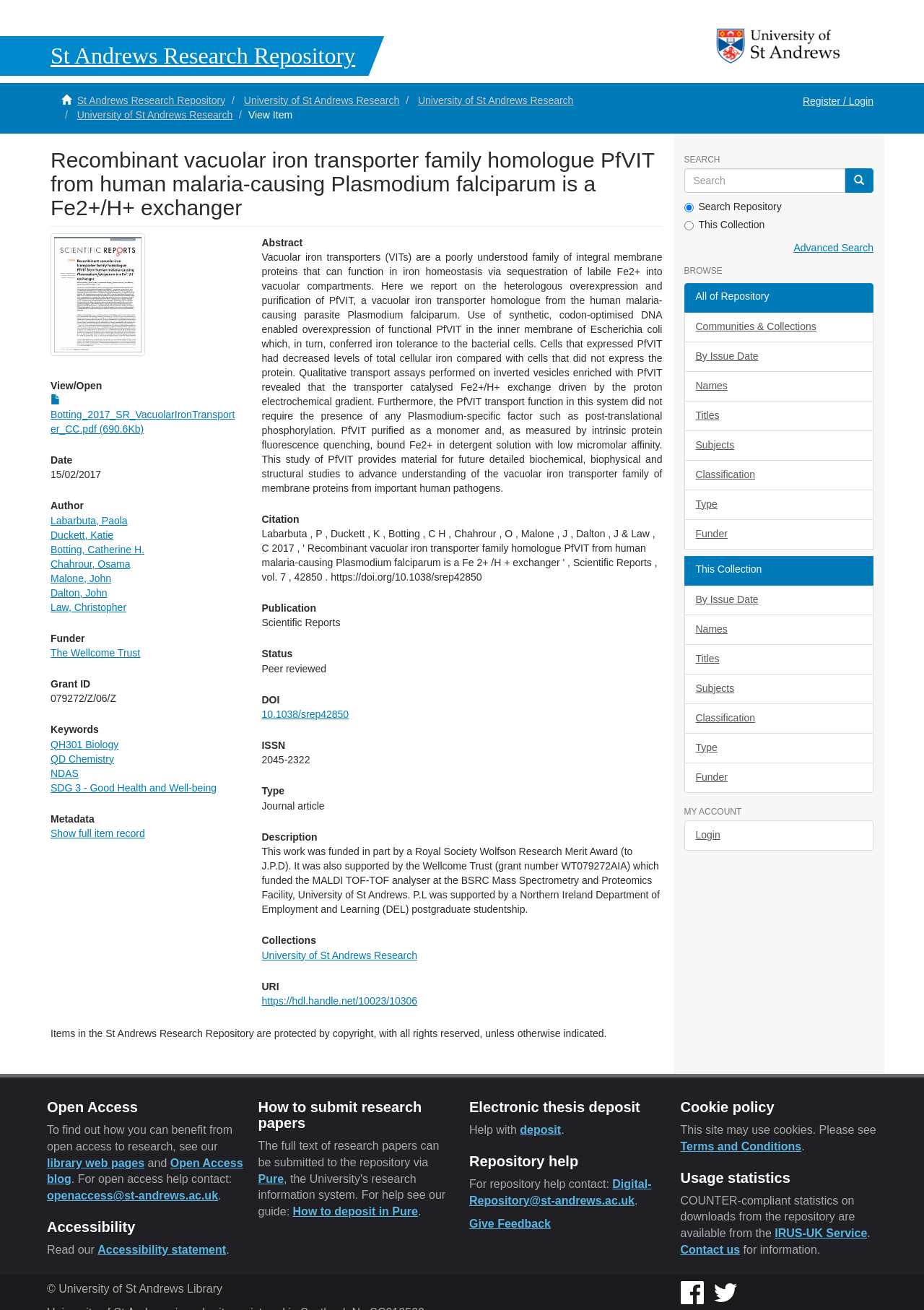Give a one-word or phrase response to the following question: What is the publication date of the research article?

15/02/2017